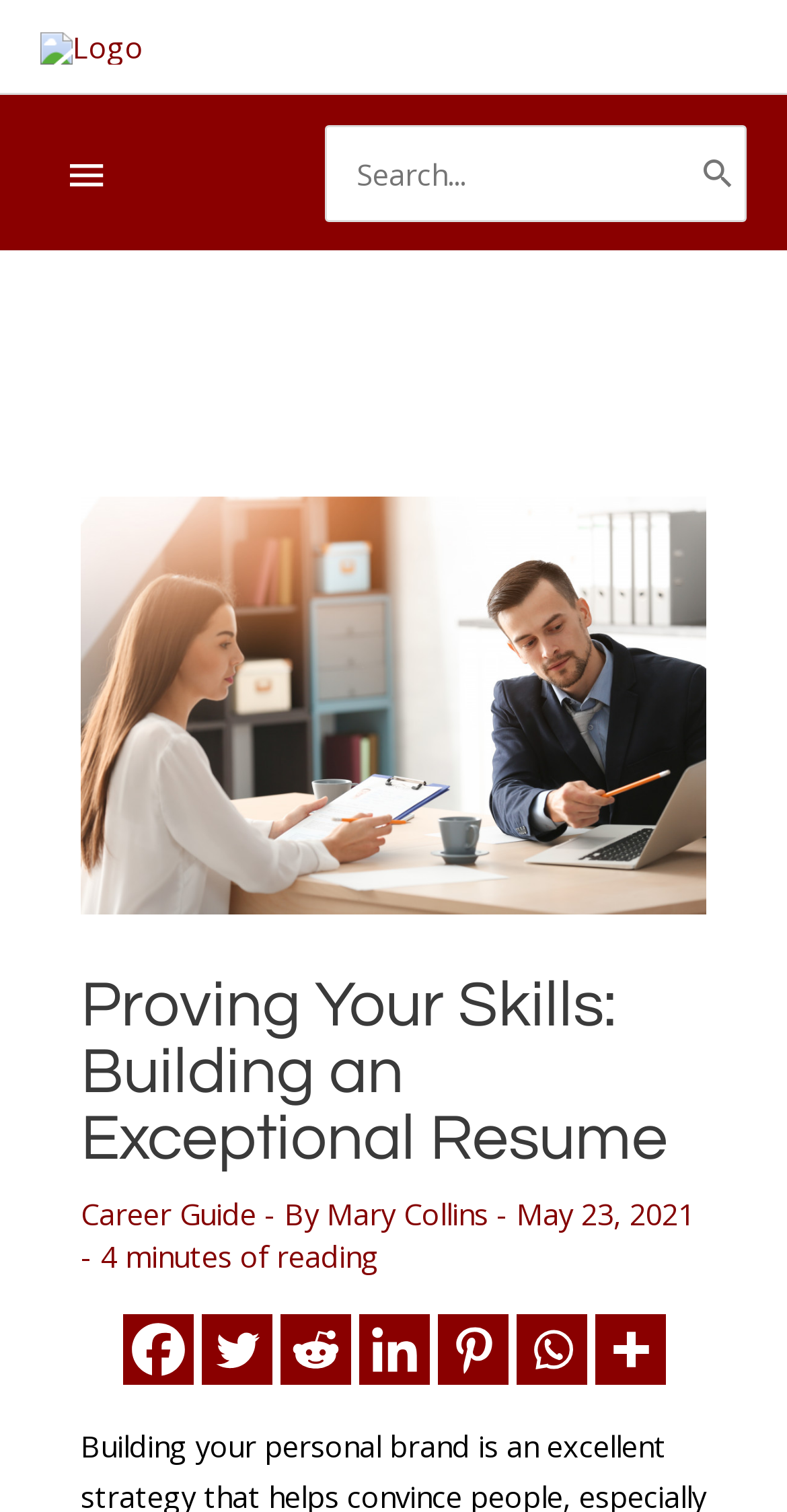Refer to the screenshot and answer the following question in detail:
What is the estimated reading time of the article?

I found the estimated reading time of the article by looking at the section below the main heading, where it says '4 minutes of reading'.